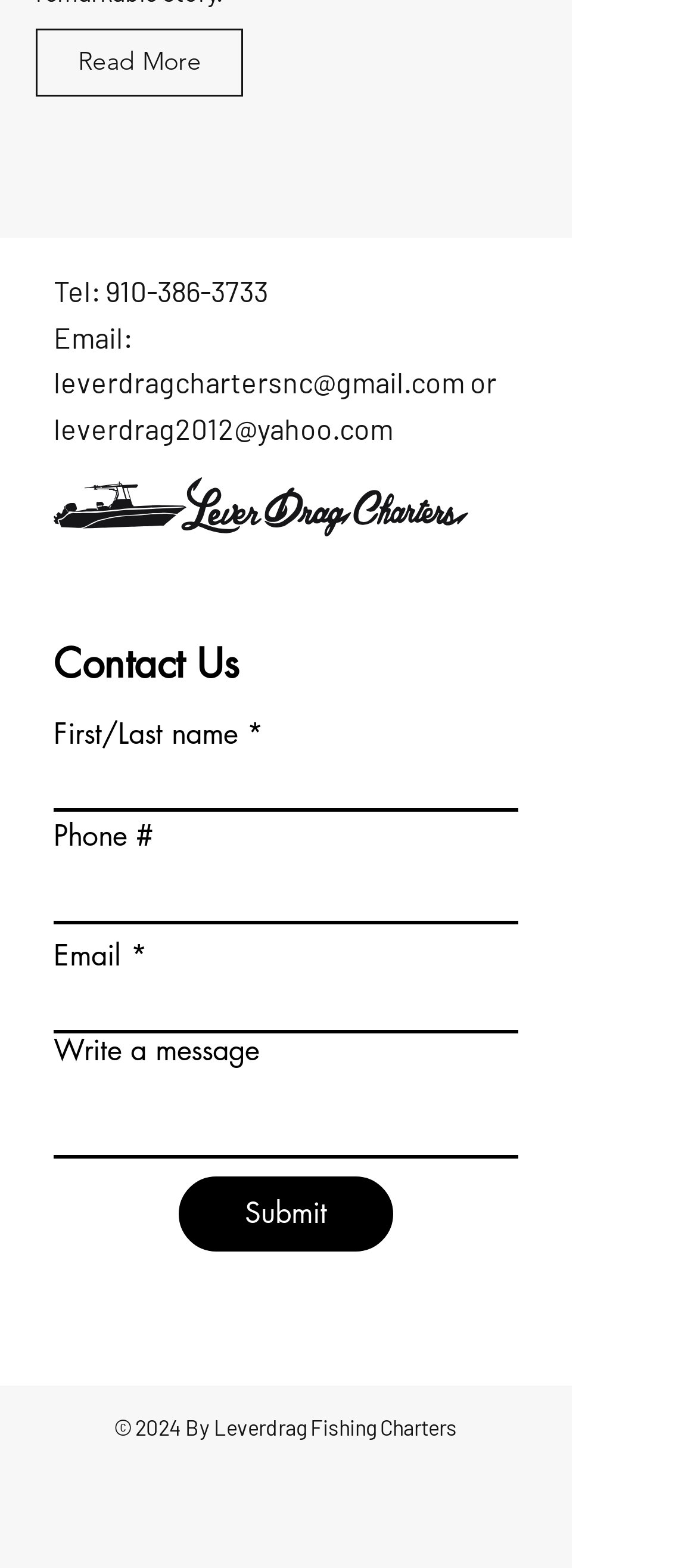Identify the bounding box coordinates for the UI element described as follows: leverdrag2012@yahoo.com. Use the format (top-left x, top-left y, bottom-right x, bottom-right y) and ensure all values are floating point numbers between 0 and 1.

[0.077, 0.262, 0.564, 0.284]